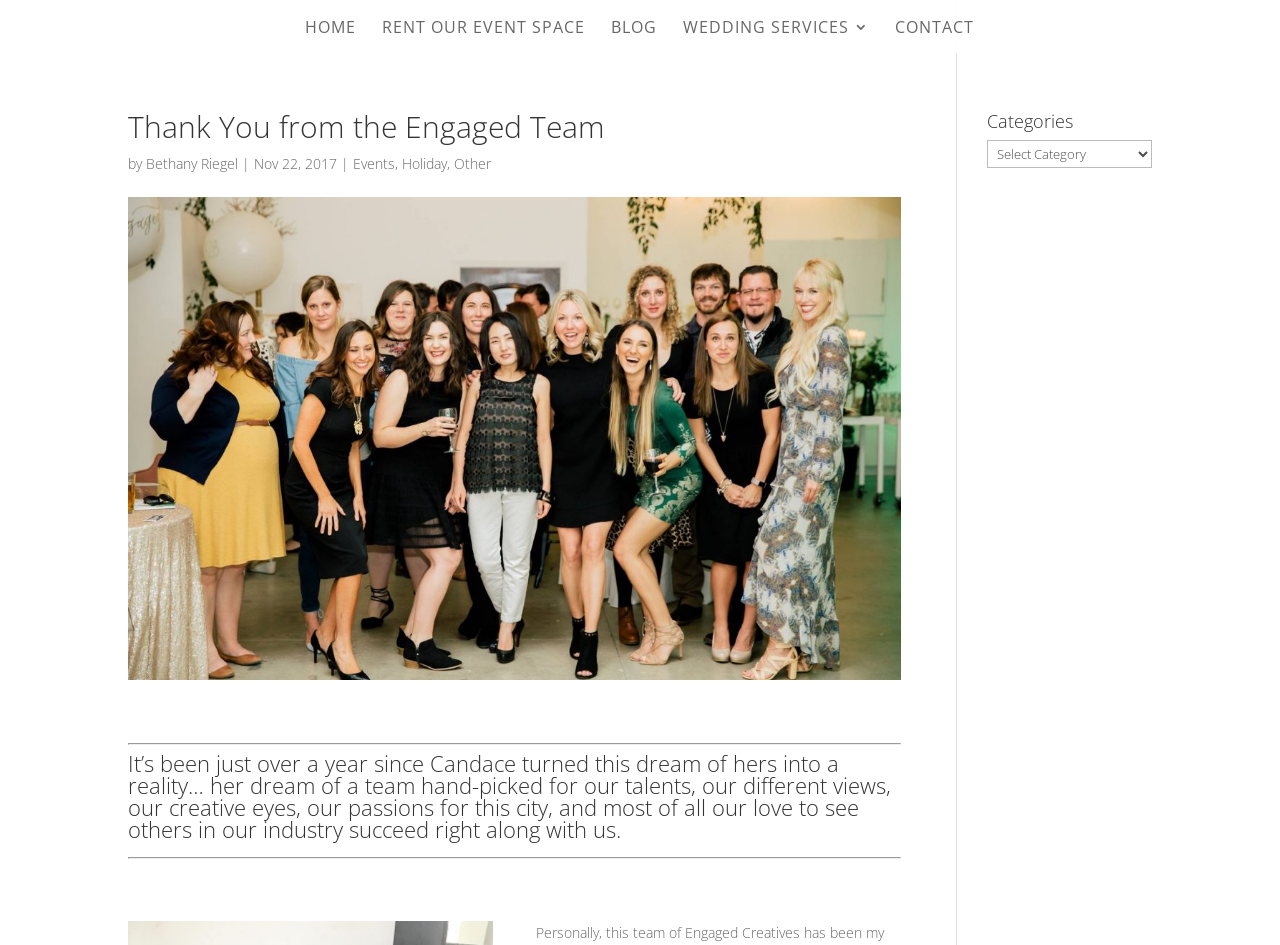Determine the bounding box coordinates of the section to be clicked to follow the instruction: "Follow on Facebook". The coordinates should be given as four float numbers between 0 and 1, formatted as [left, top, right, bottom].

[0.369, 0.737, 0.392, 0.769]